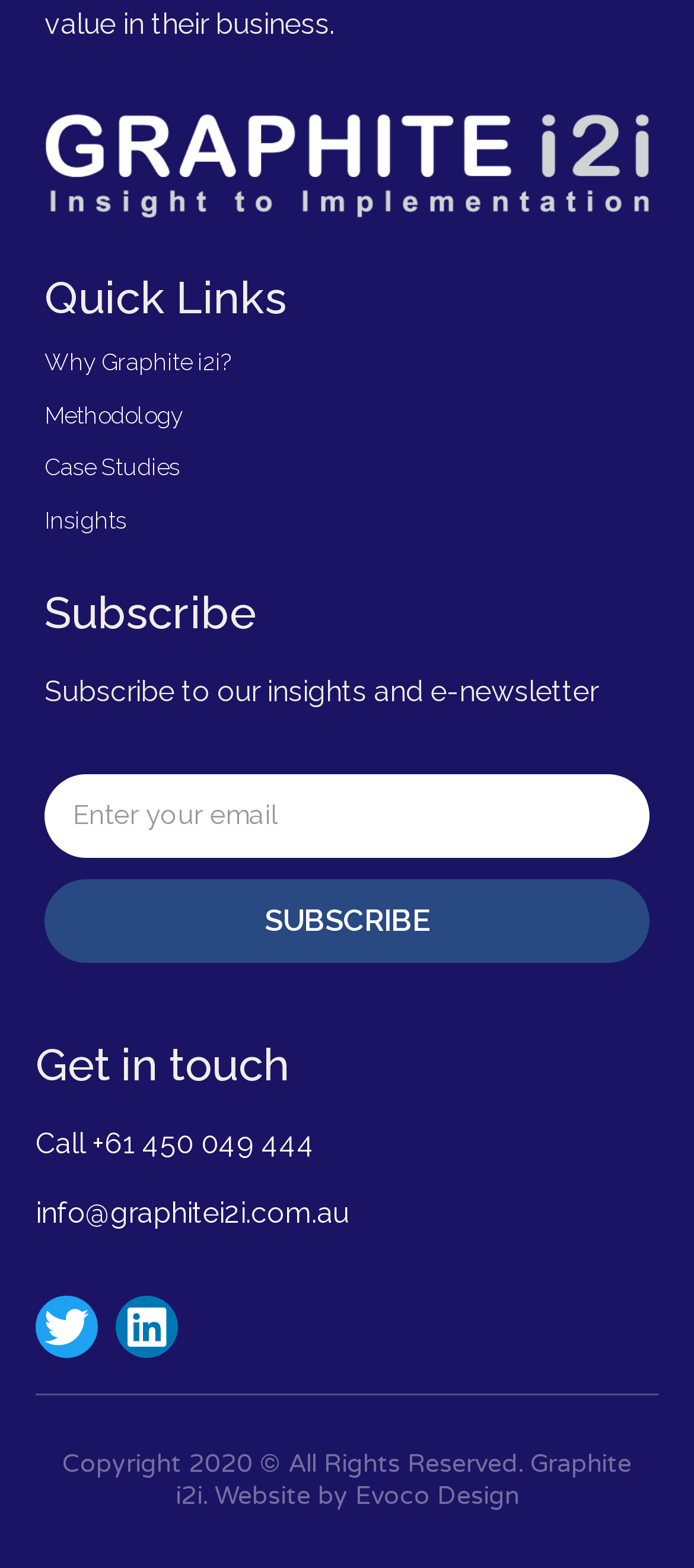What is the phone number to call?
Using the image as a reference, give a one-word or short phrase answer.

+61 450 049 444